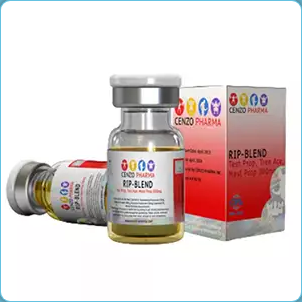Give a detailed account of everything present in the image.

The image showcases a product labeled "RIP-BLEND" from Cenzo Pharma, which features a vial of injectable steroids prominently displayed in the foreground. The clear glass vial has a metal cap, containing a golden liquid that is typically indicative of steroid formulations. Behind it, a red and white box is partially visible, providing branding and product information. This product is marketed as "Injectable Steroids Rip Blend 300," and is noted for its high concentration of Drostanolone Propionate at 300 mg/mL, designed for those seeking to enhance athletic performance and muscle definition. The visual representation suggests a professional and high-quality steroid formulation aimed at serious athletes or bodybuilders.